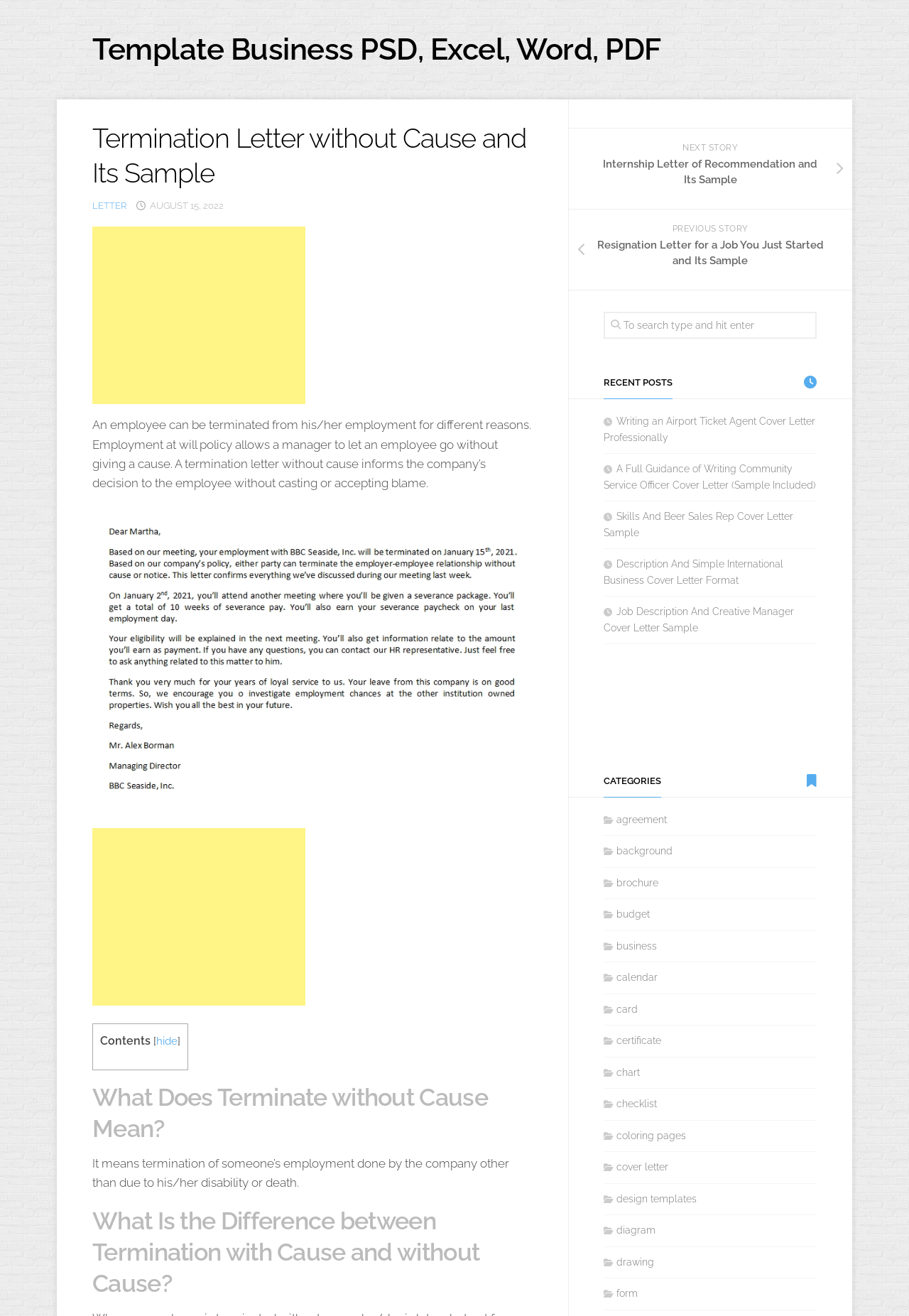What is the date mentioned in the webpage?
Please provide a detailed and thorough answer to the question.

The date mentioned in the webpage is August 15, 2022, which is likely the date when the article or content was published or updated.